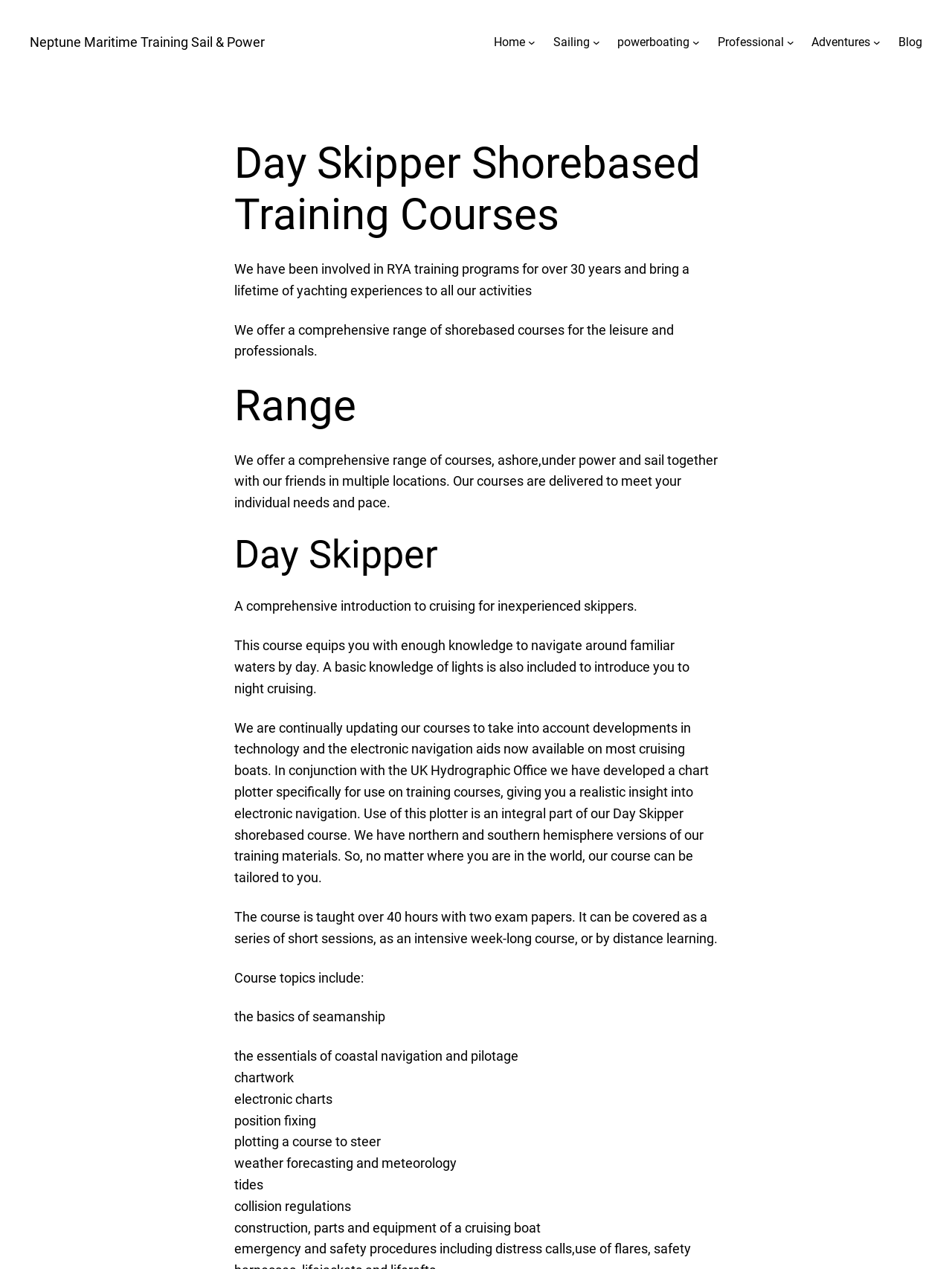Extract the main heading text from the webpage.

Day Skipper Shorebased Training Courses